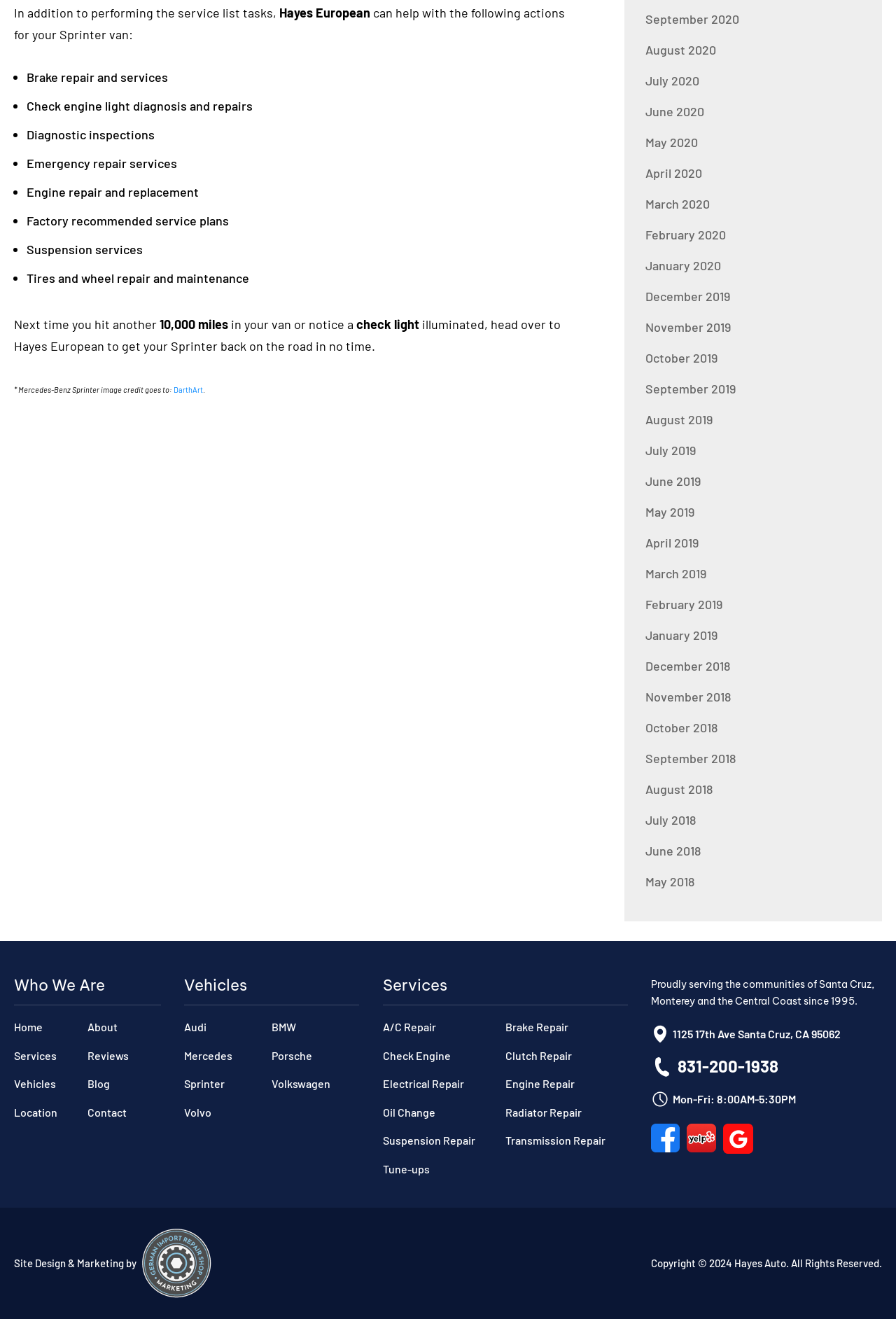Kindly respond to the following question with a single word or a brief phrase: 
What is the navigation menu at the top of the webpage?

Home, About, Services, Reviews, Vehicles, Blog, Location, Contact